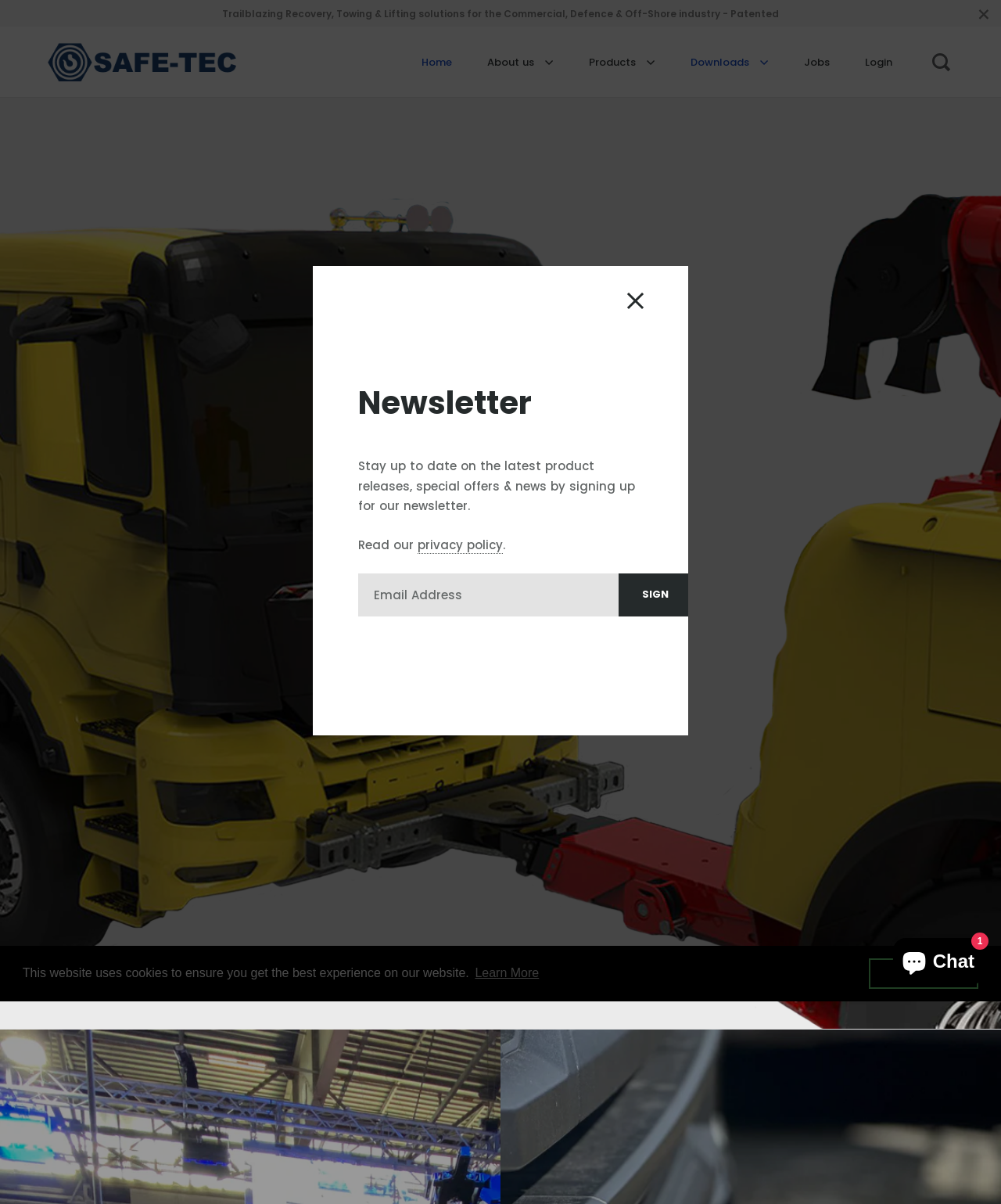Please identify the bounding box coordinates for the region that you need to click to follow this instruction: "Open search".

[0.931, 0.043, 0.952, 0.059]